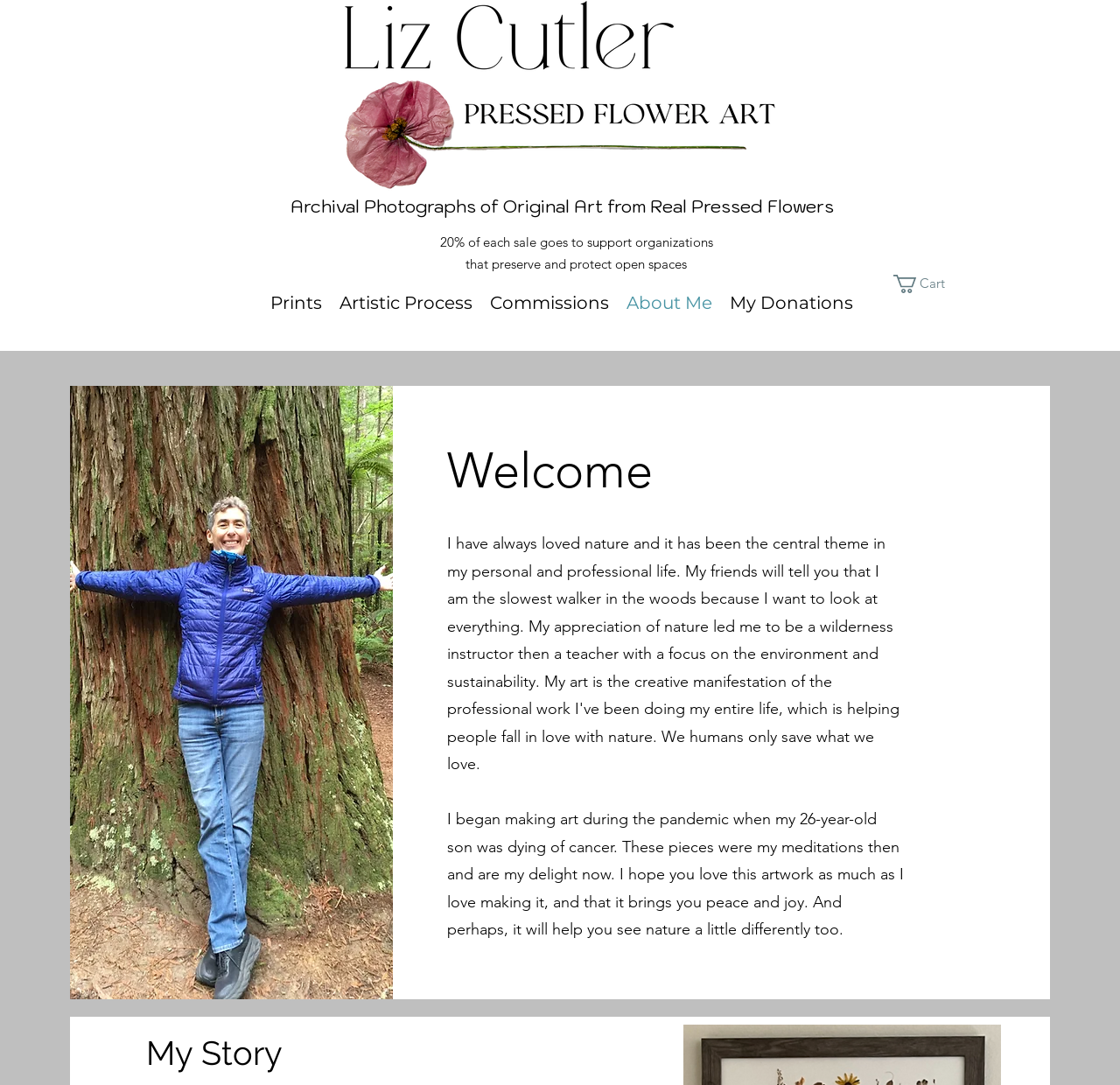What is the artist's motivation for creating art?
Please use the image to provide a one-word or short phrase answer.

To cope with son's cancer